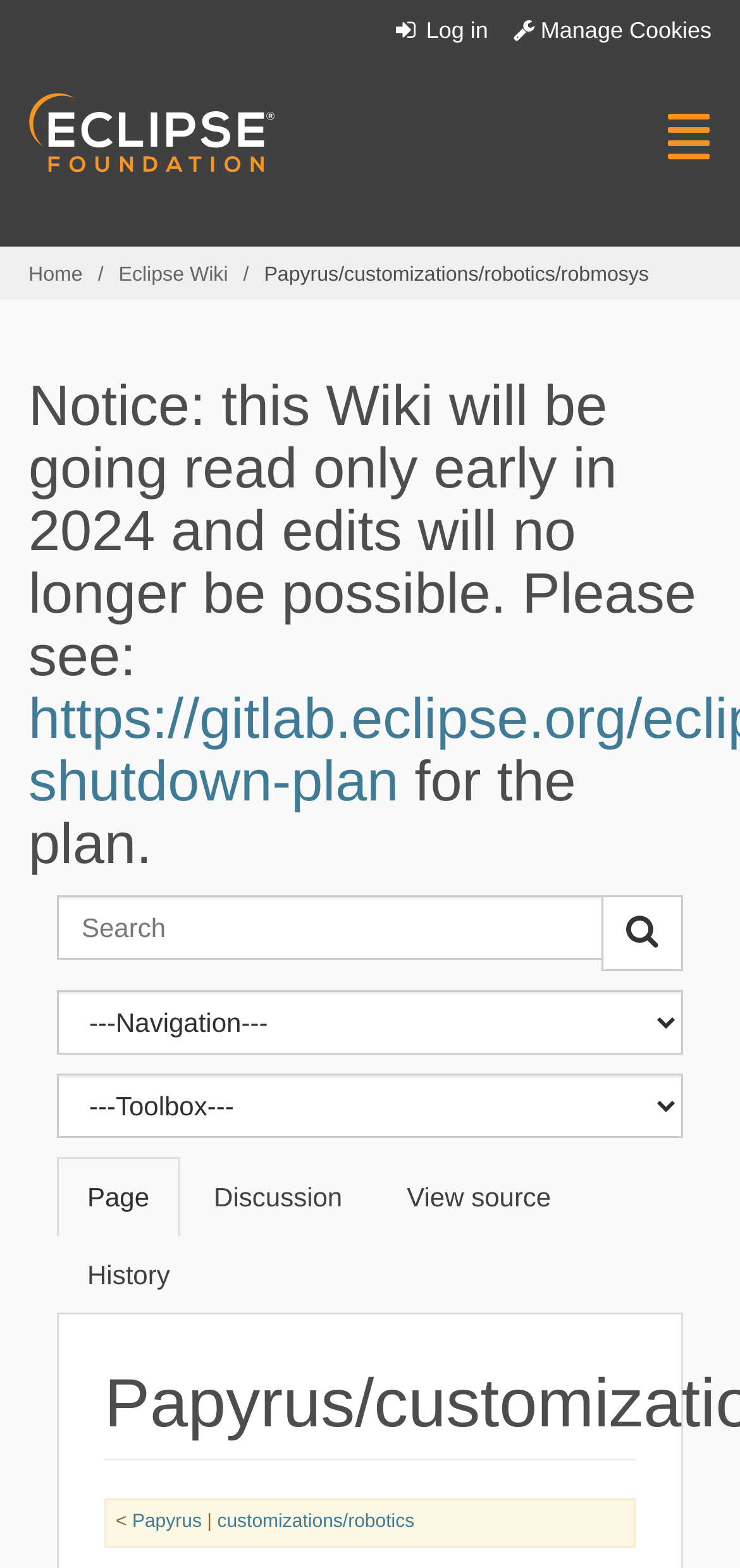What is the text of the notice on the webpage?
Please provide a single word or phrase based on the screenshot.

Wiki will be going read only early in 2024